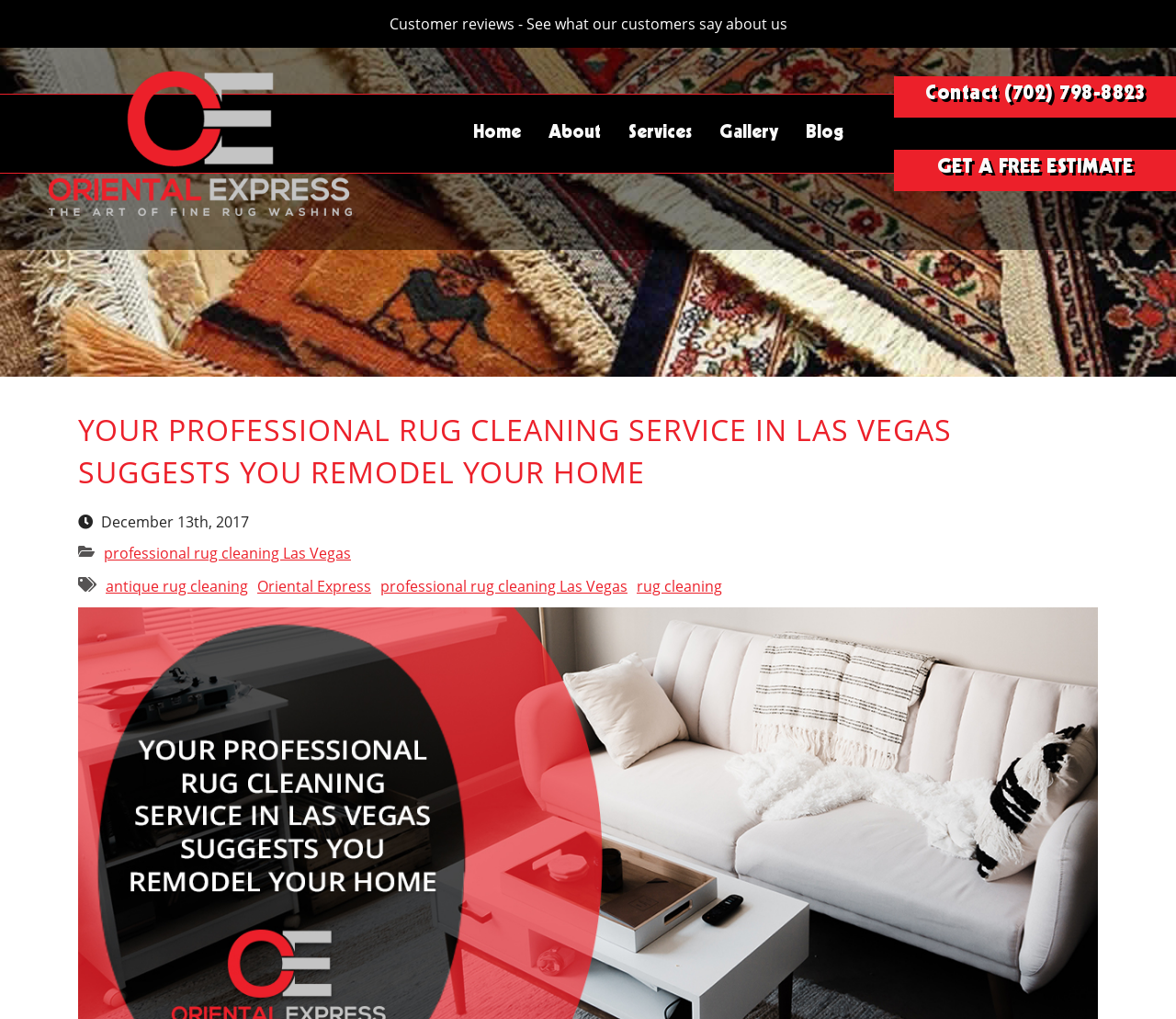Identify the bounding box coordinates of the region that needs to be clicked to carry out this instruction: "Contact us". Provide these coordinates as four float numbers ranging from 0 to 1, i.e., [left, top, right, bottom].

[0.76, 0.075, 1.0, 0.115]